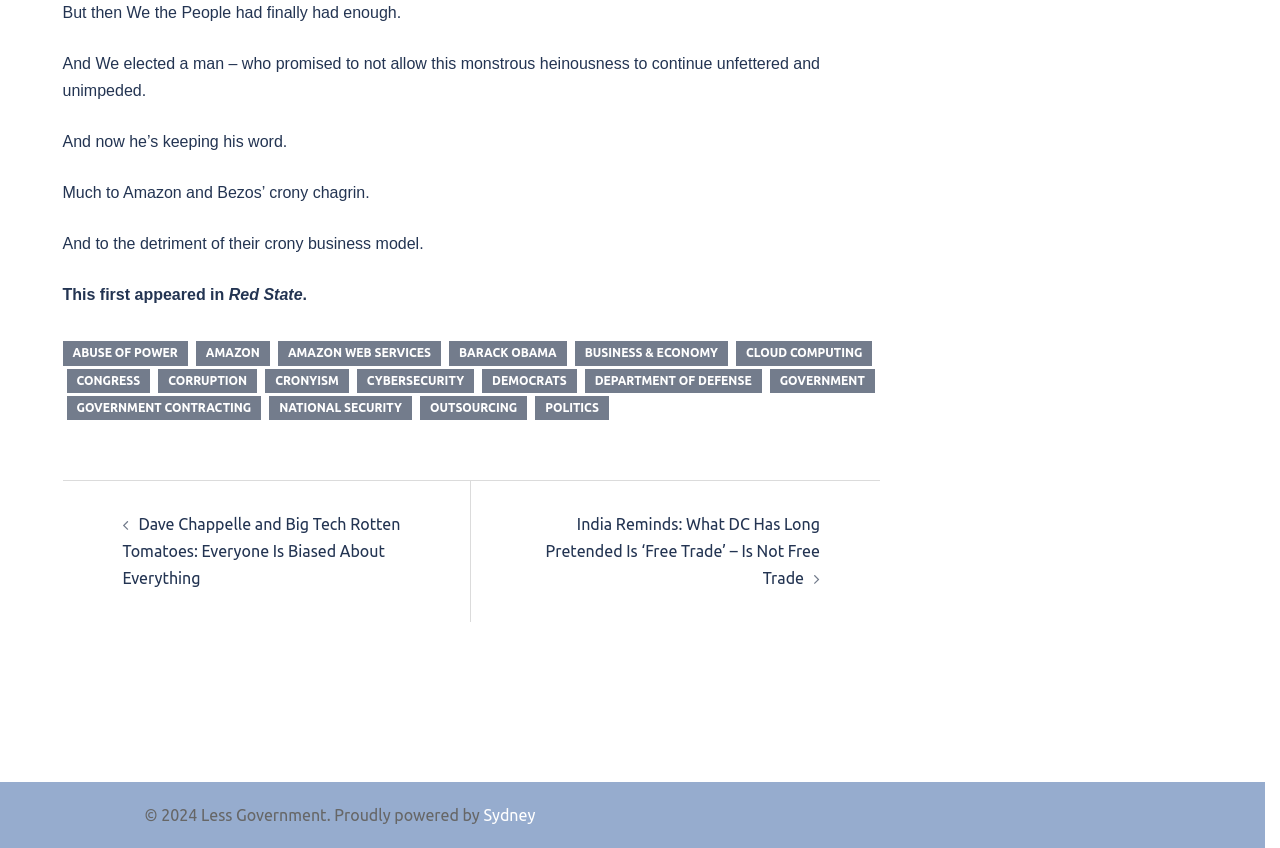Please give a short response to the question using one word or a phrase:
What is the theme of the footer links?

Politics and Economy